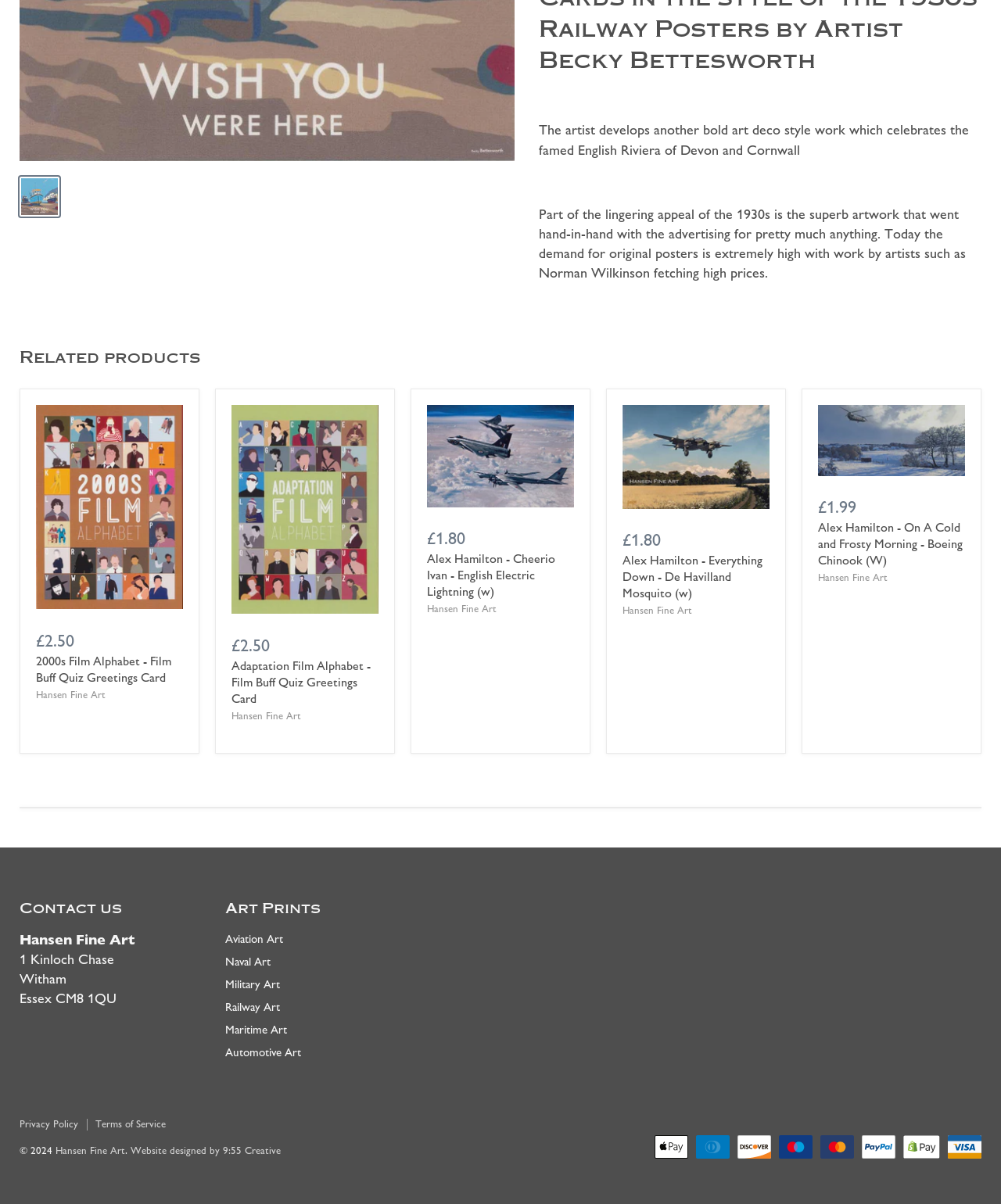Using the description "1 Reply", locate and provide the bounding box of the UI element.

None